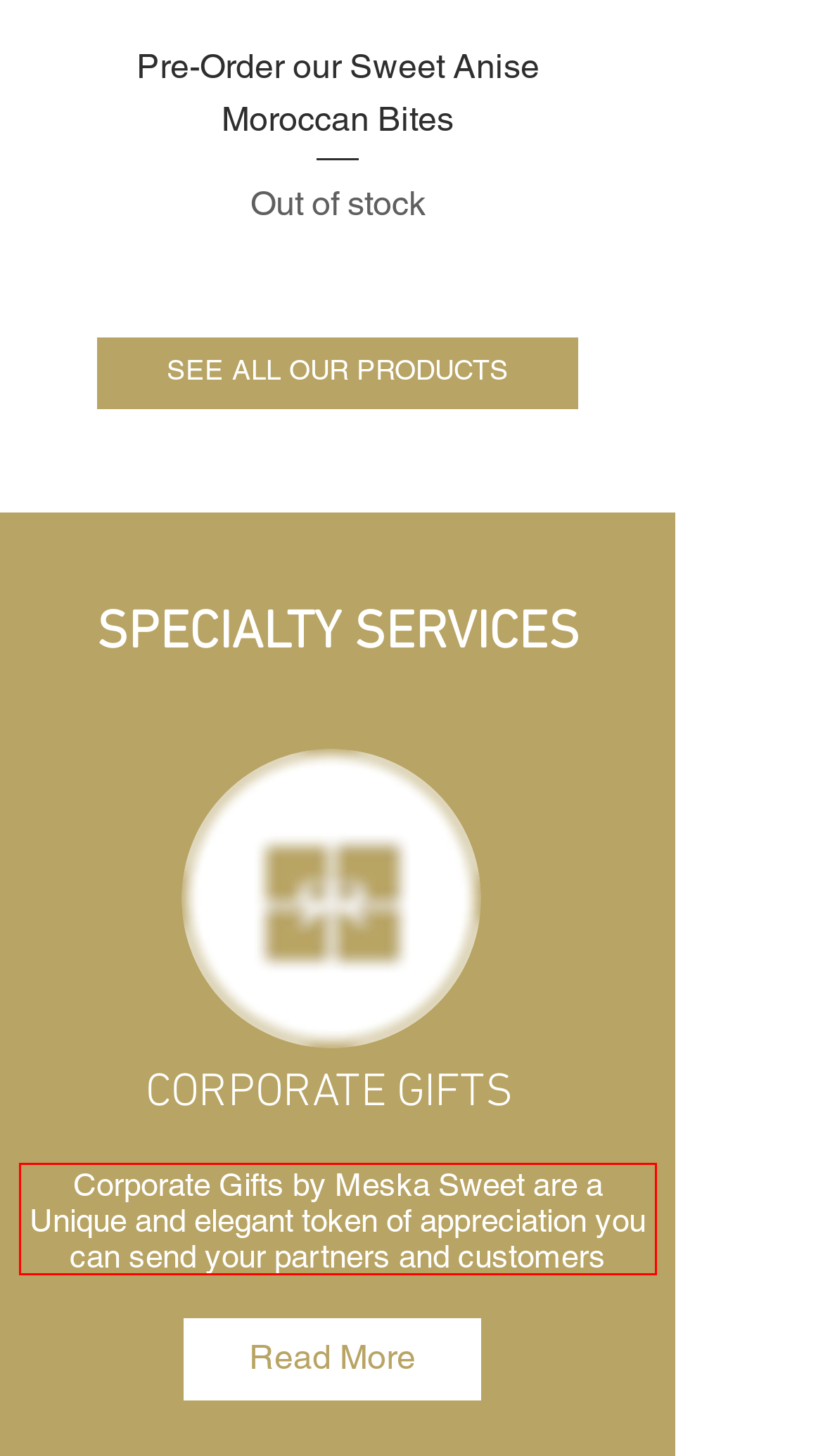Analyze the screenshot of the webpage that features a red bounding box and recognize the text content enclosed within this red bounding box.

Corporate Gifts by Meska Sweet are a Unique and elegant token of appreciation you can send your partners and customers